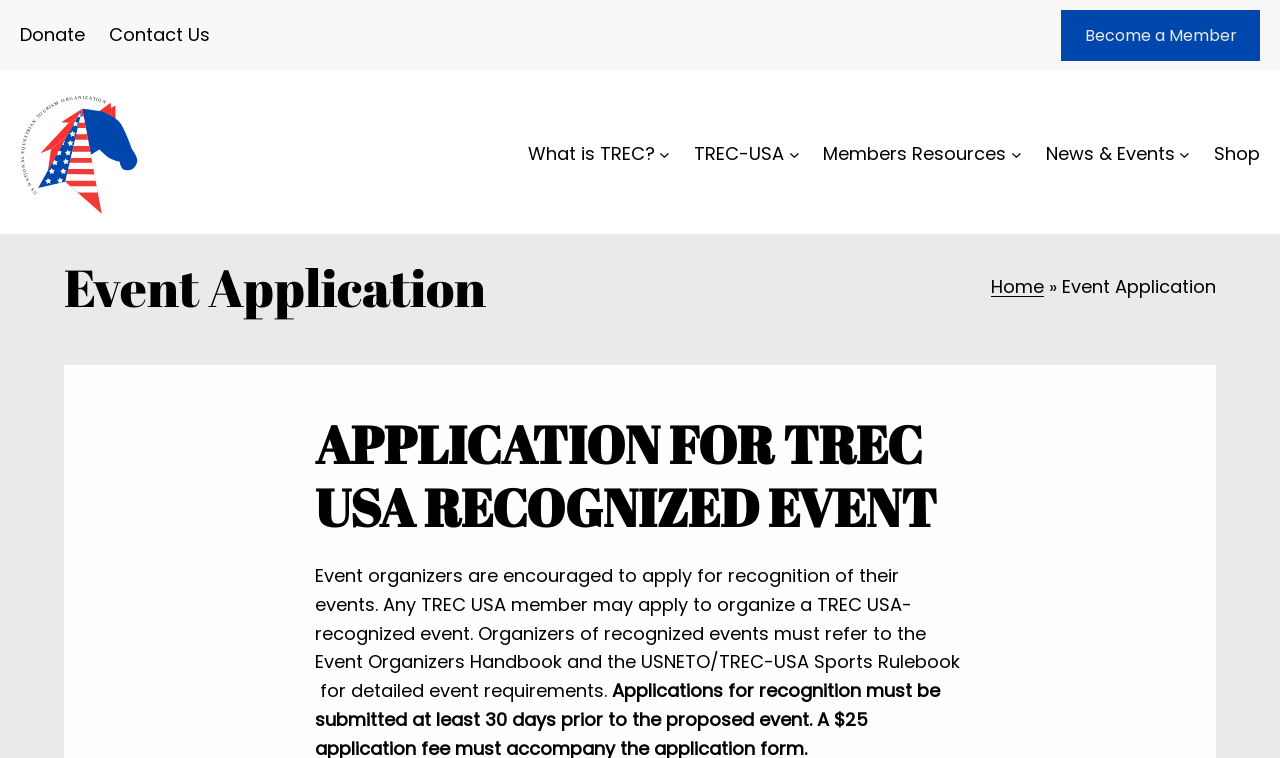Please identify the bounding box coordinates of the clickable area that will fulfill the following instruction: "Click on the 'Top' link at the bottom". The coordinates should be in the format of four float numbers between 0 and 1, i.e., [left, top, right, bottom].

None